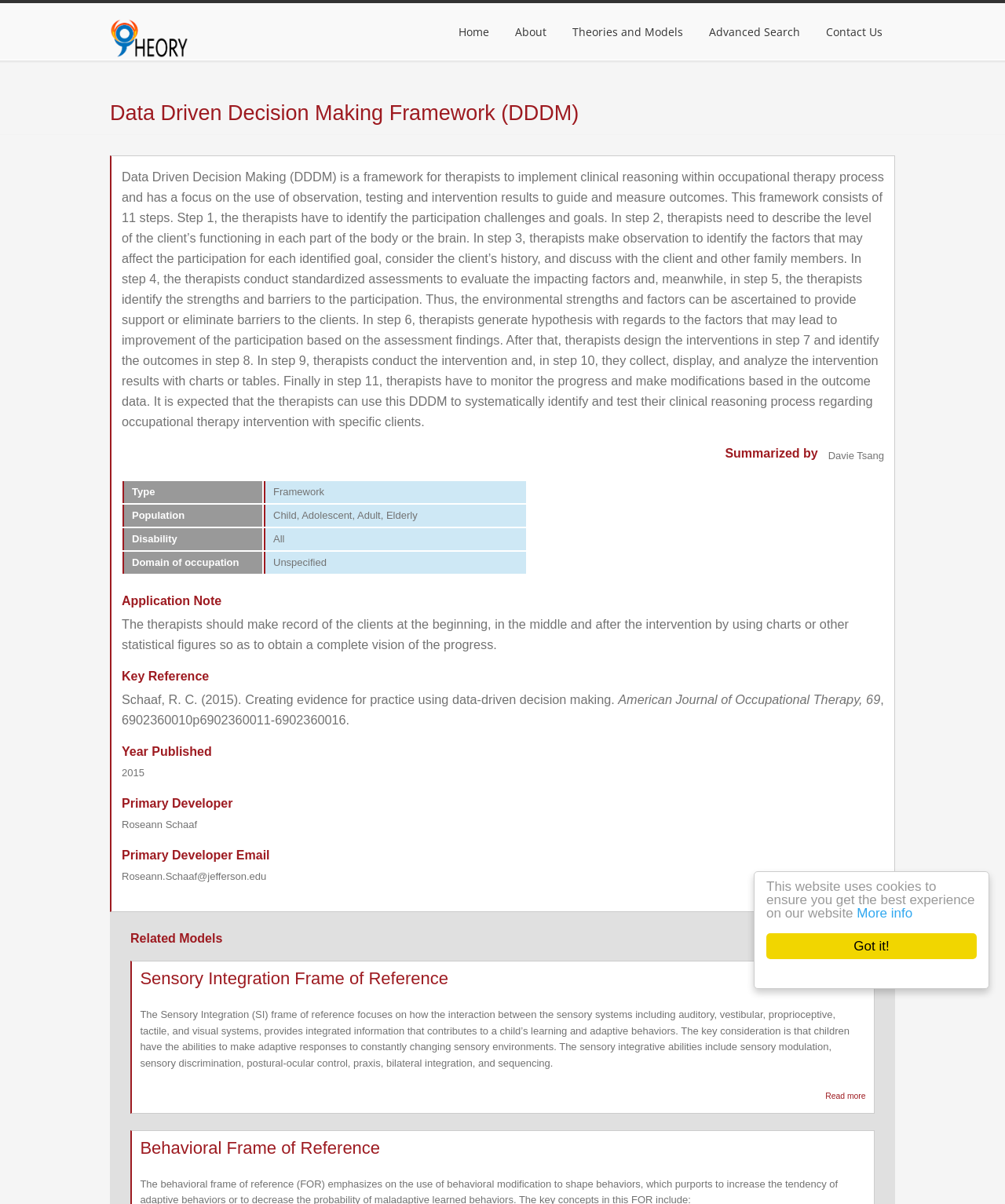Predict the bounding box coordinates of the area that should be clicked to accomplish the following instruction: "Read more about Sensory Integration Frame of Reference". The bounding box coordinates should consist of four float numbers between 0 and 1, i.e., [left, top, right, bottom].

[0.821, 0.904, 0.861, 0.918]